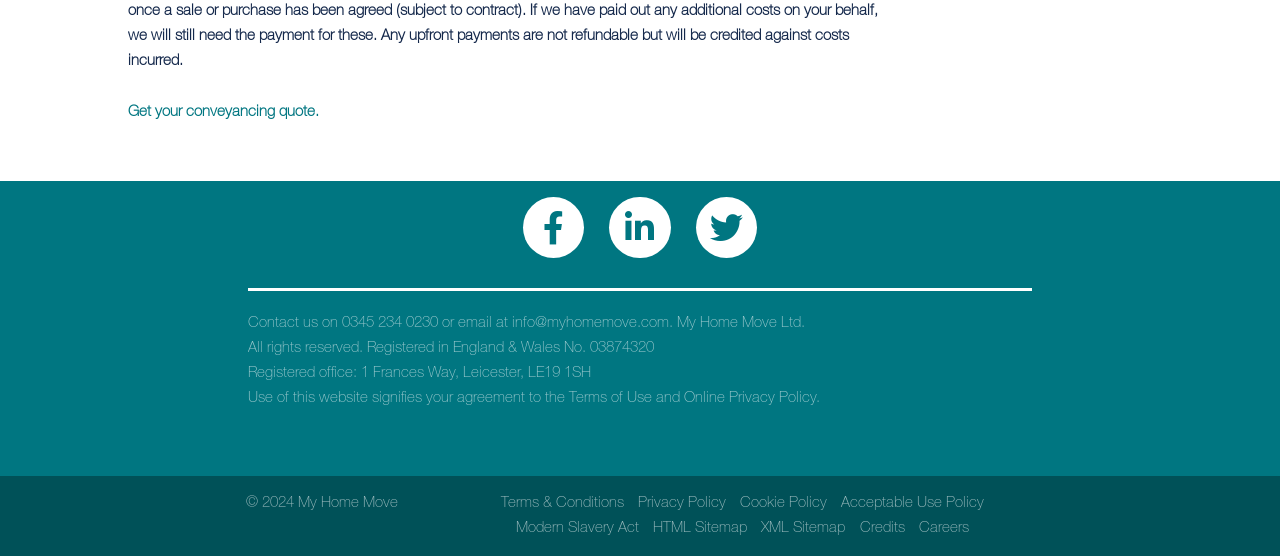Provide a one-word or short-phrase answer to the question:
What is the year of copyright?

2024